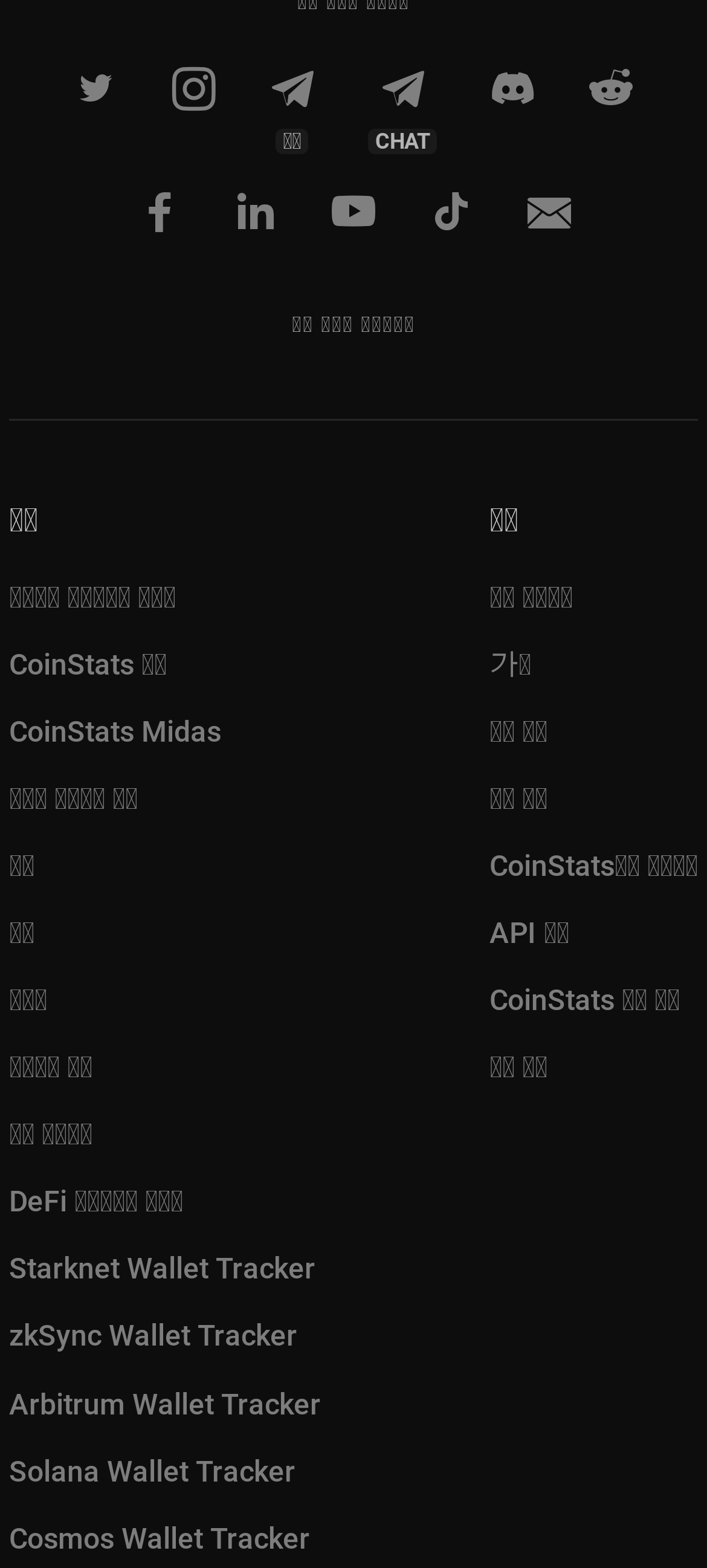How many links are there under the '회사' heading?
Give a one-word or short-phrase answer derived from the screenshot.

8